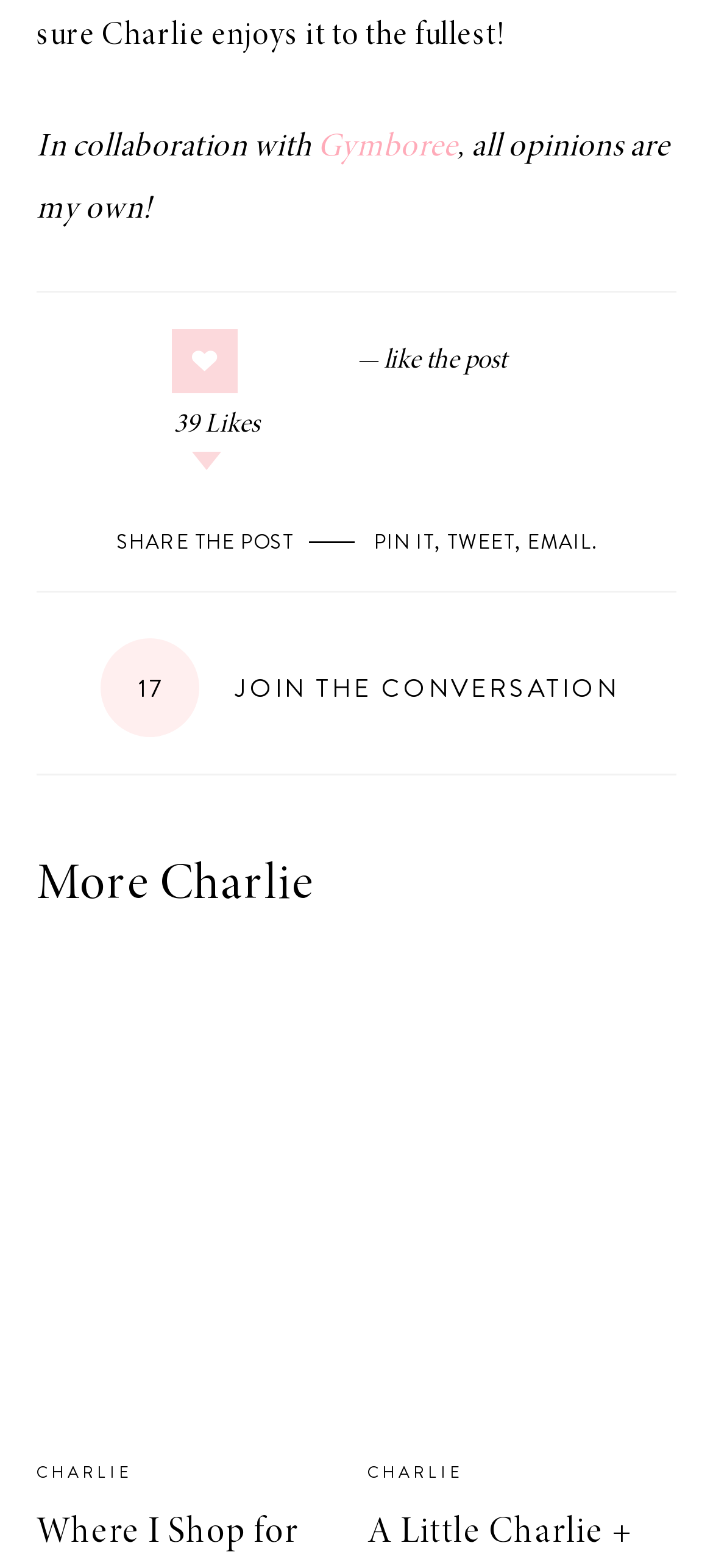Please locate the bounding box coordinates of the element that should be clicked to complete the given instruction: "Pin it".

[0.524, 0.336, 0.609, 0.354]